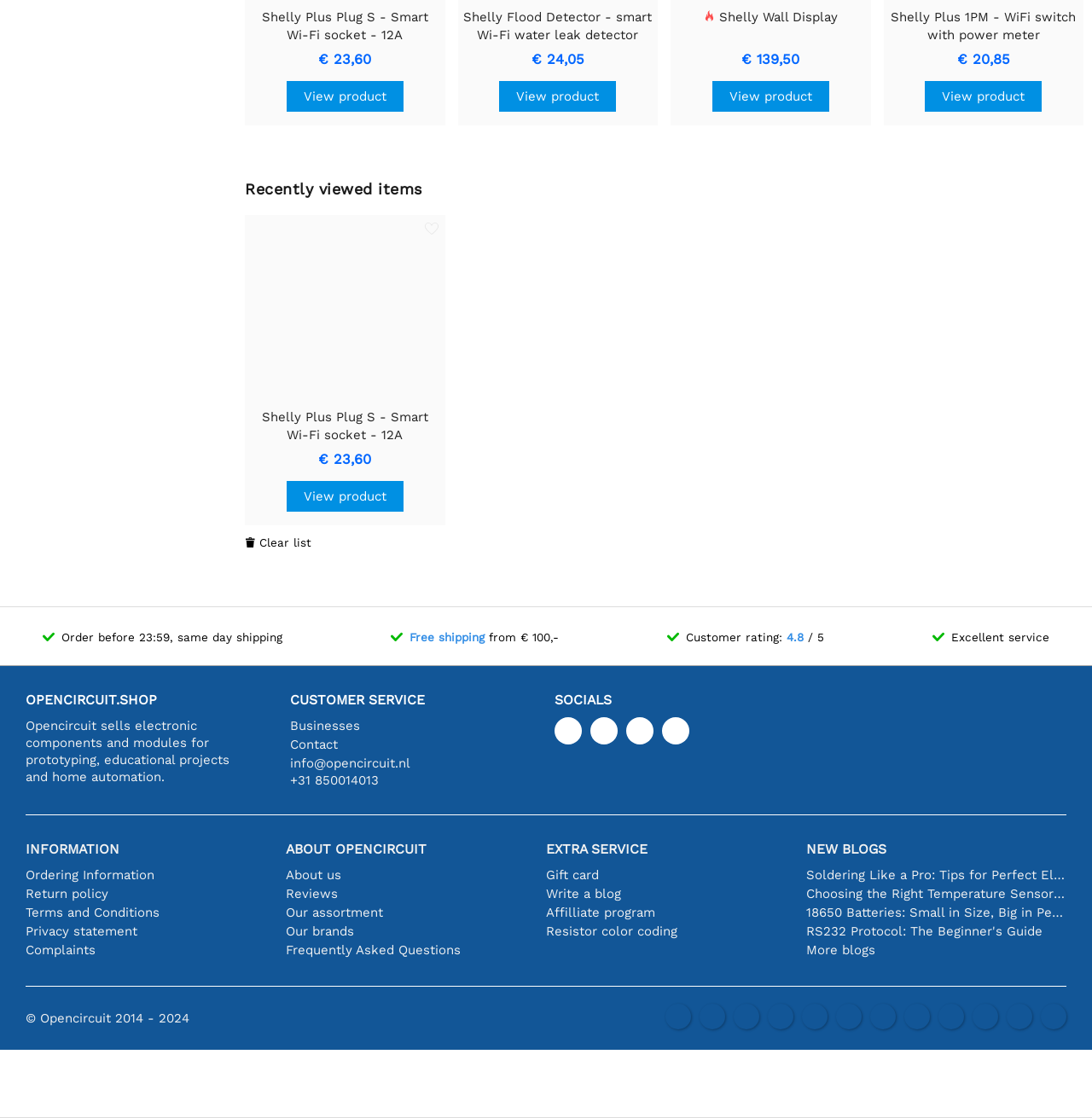Show me the bounding box coordinates of the clickable region to achieve the task as per the instruction: "Clear list".

[0.238, 0.479, 0.285, 0.491]